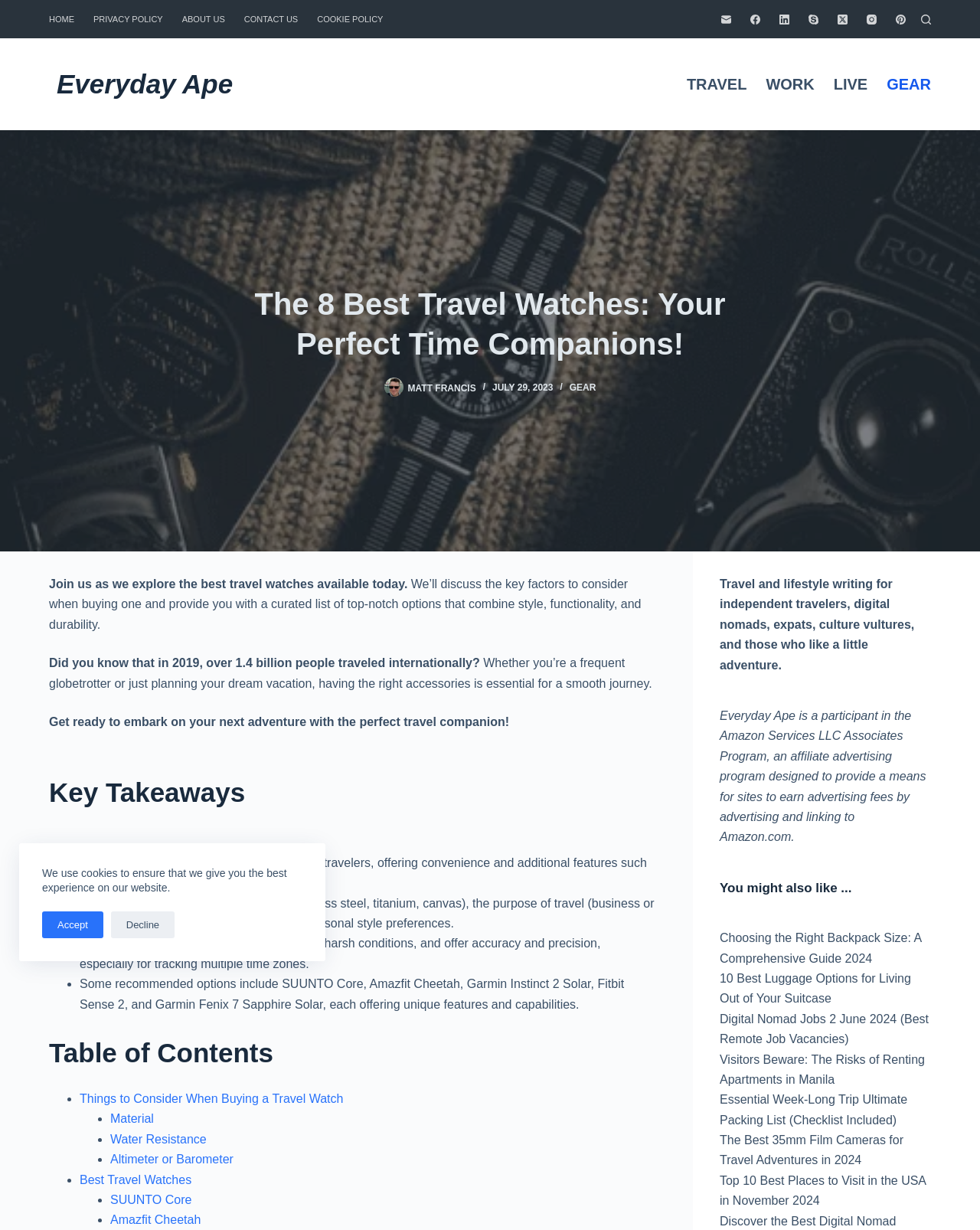Use the information in the screenshot to answer the question comprehensively: Who is the author of this article?

I found the author's name by looking at the link 'Matt Francis' which is located below the title of the article. This link is likely the author's bio or profile page.